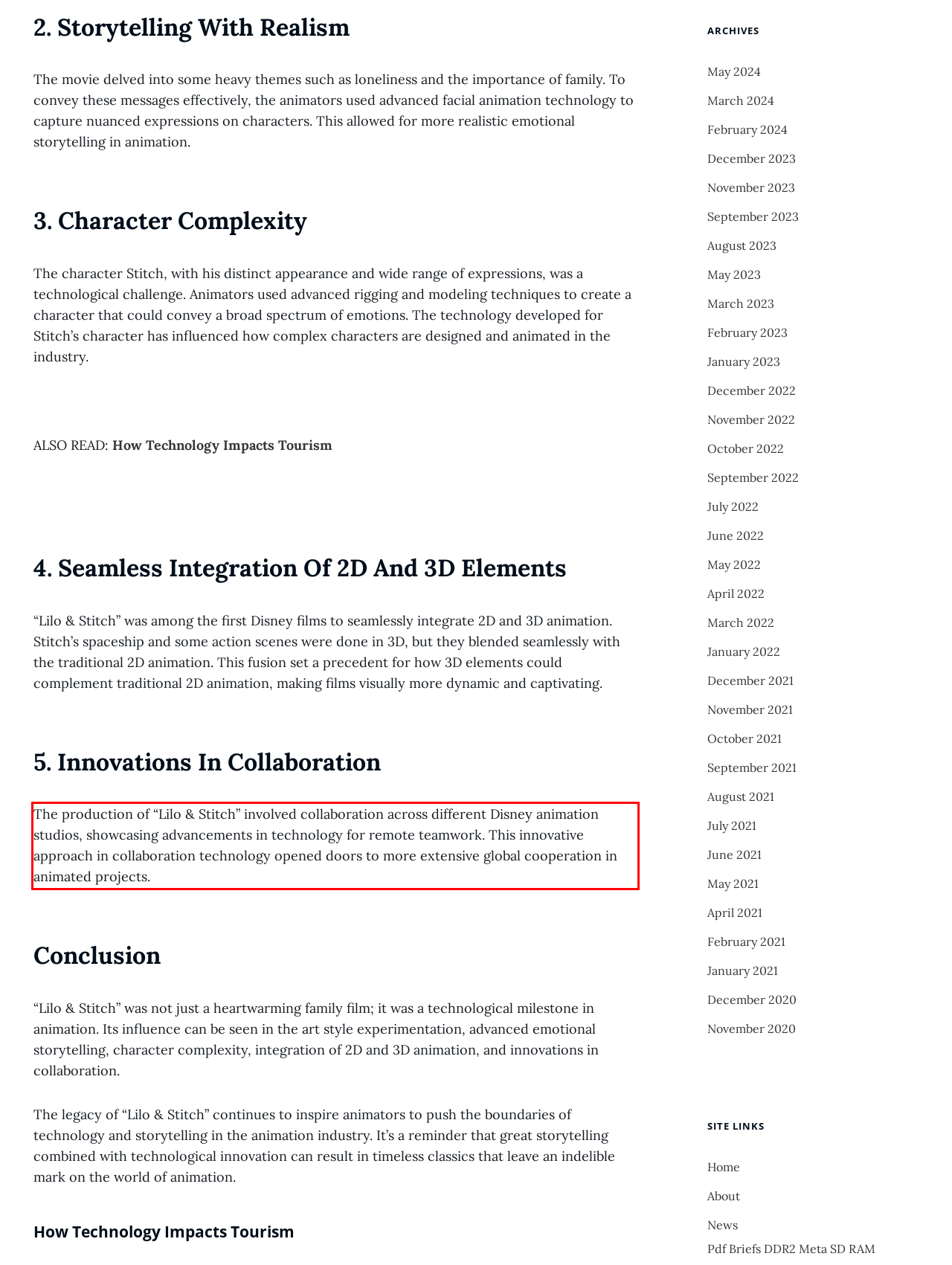Please perform OCR on the UI element surrounded by the red bounding box in the given webpage screenshot and extract its text content.

The production of “Lilo & Stitch” involved collaboration across different Disney animation studios, showcasing advancements in technology for remote teamwork. This innovative approach in collaboration technology opened doors to more extensive global cooperation in animated projects.